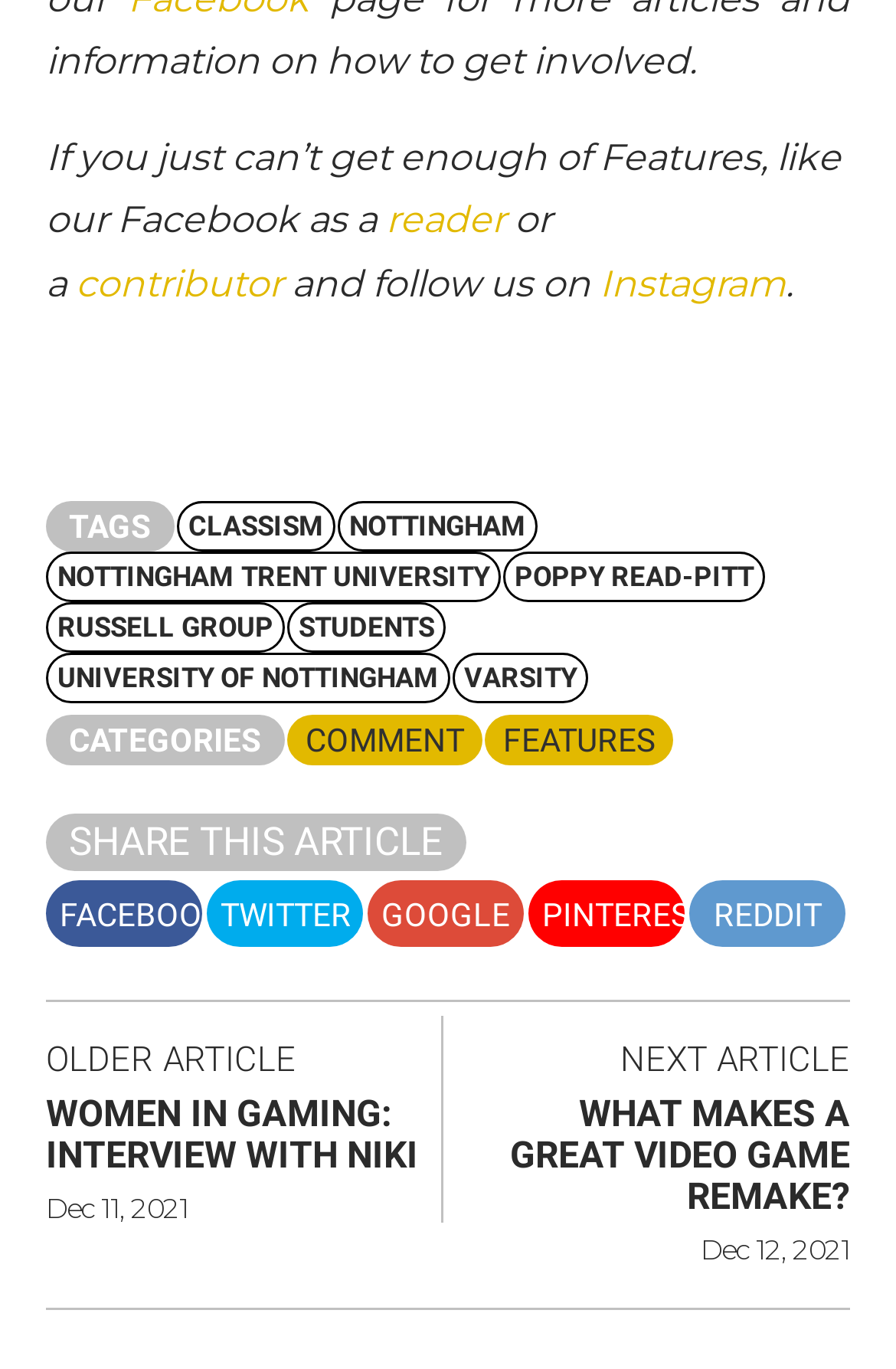Please mark the clickable region by giving the bounding box coordinates needed to complete this instruction: "Check the article about video game remakes".

[0.535, 0.799, 0.949, 0.889]